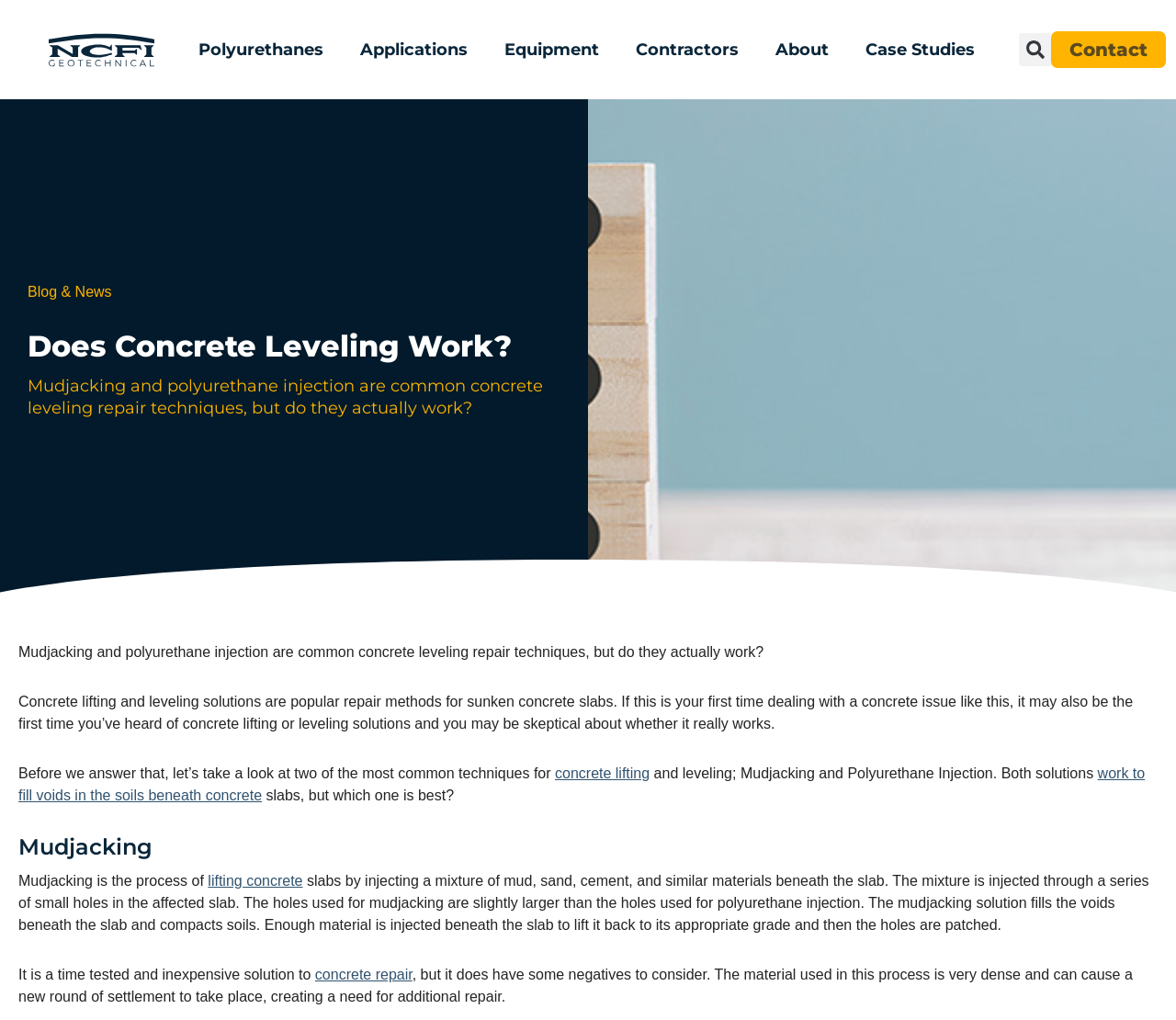Extract the main title from the webpage.

Does Concrete Leveling Work?